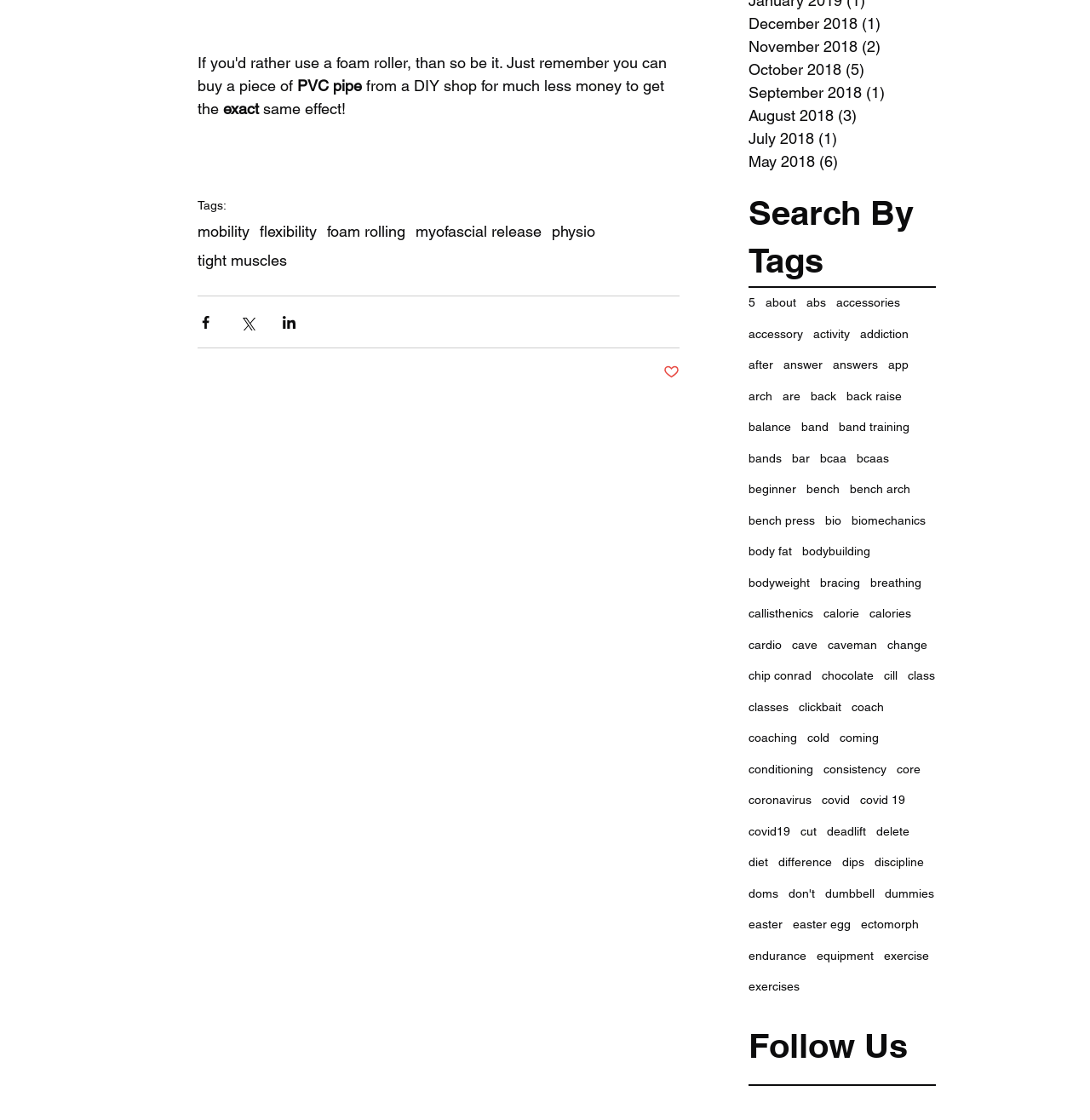Identify the coordinates of the bounding box for the element described below: "e-Library". Return the coordinates as four float numbers between 0 and 1: [left, top, right, bottom].

None